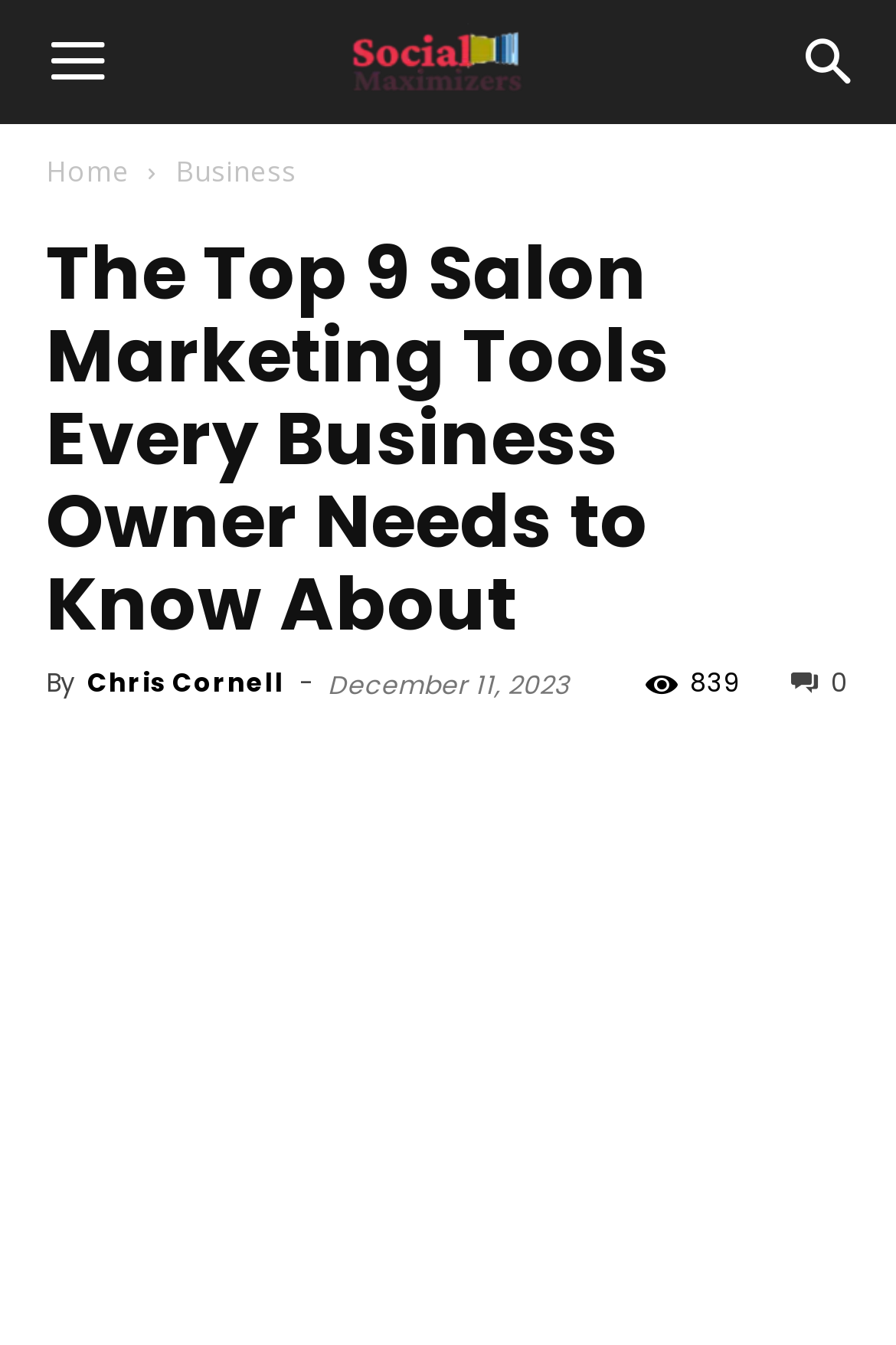Please identify the bounding box coordinates for the region that you need to click to follow this instruction: "Read the article by Chris Cornell".

[0.097, 0.494, 0.318, 0.521]